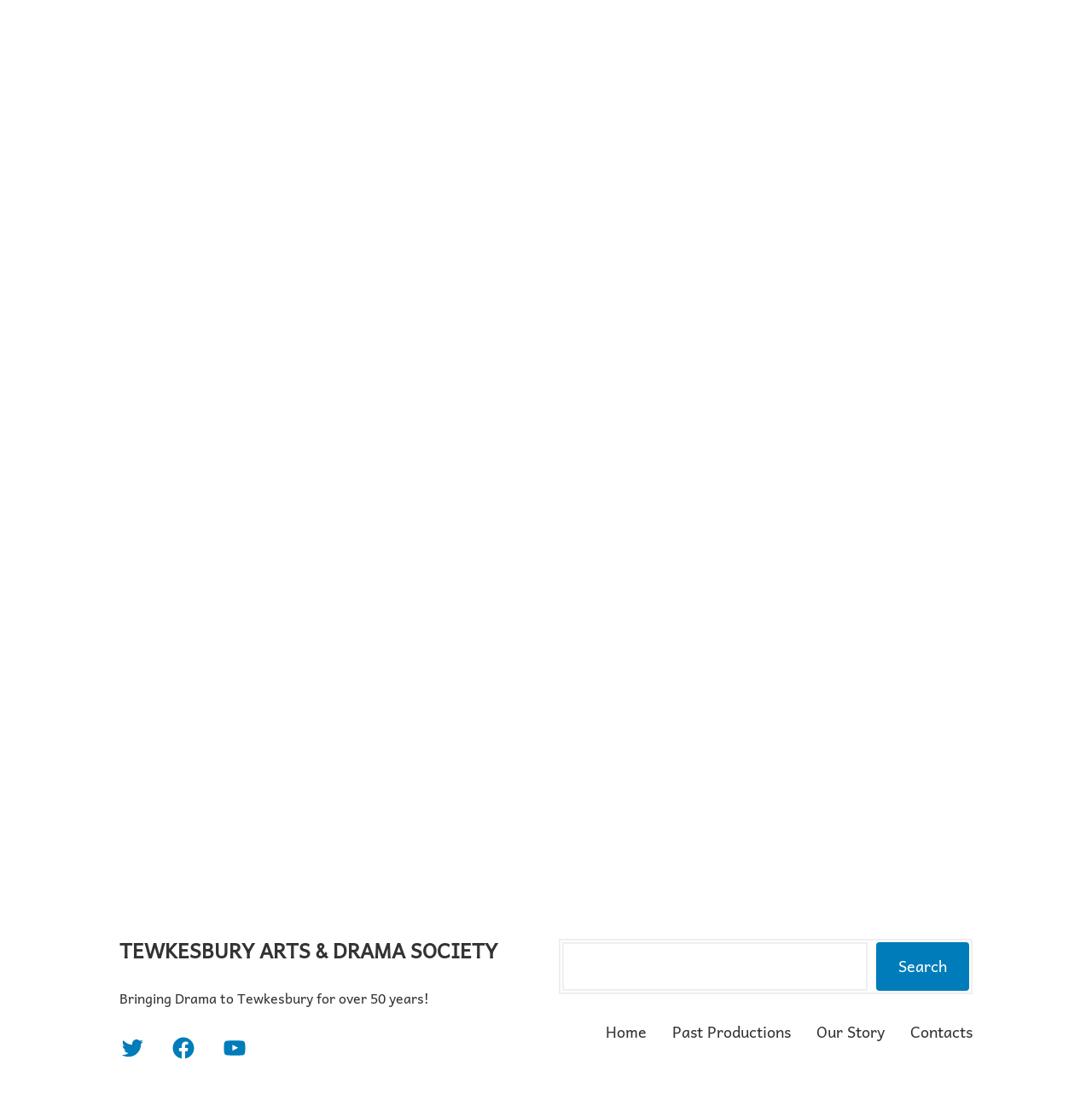Locate the bounding box coordinates of the element you need to click to accomplish the task described by this instruction: "Check Past Productions".

[0.616, 0.917, 0.724, 0.939]